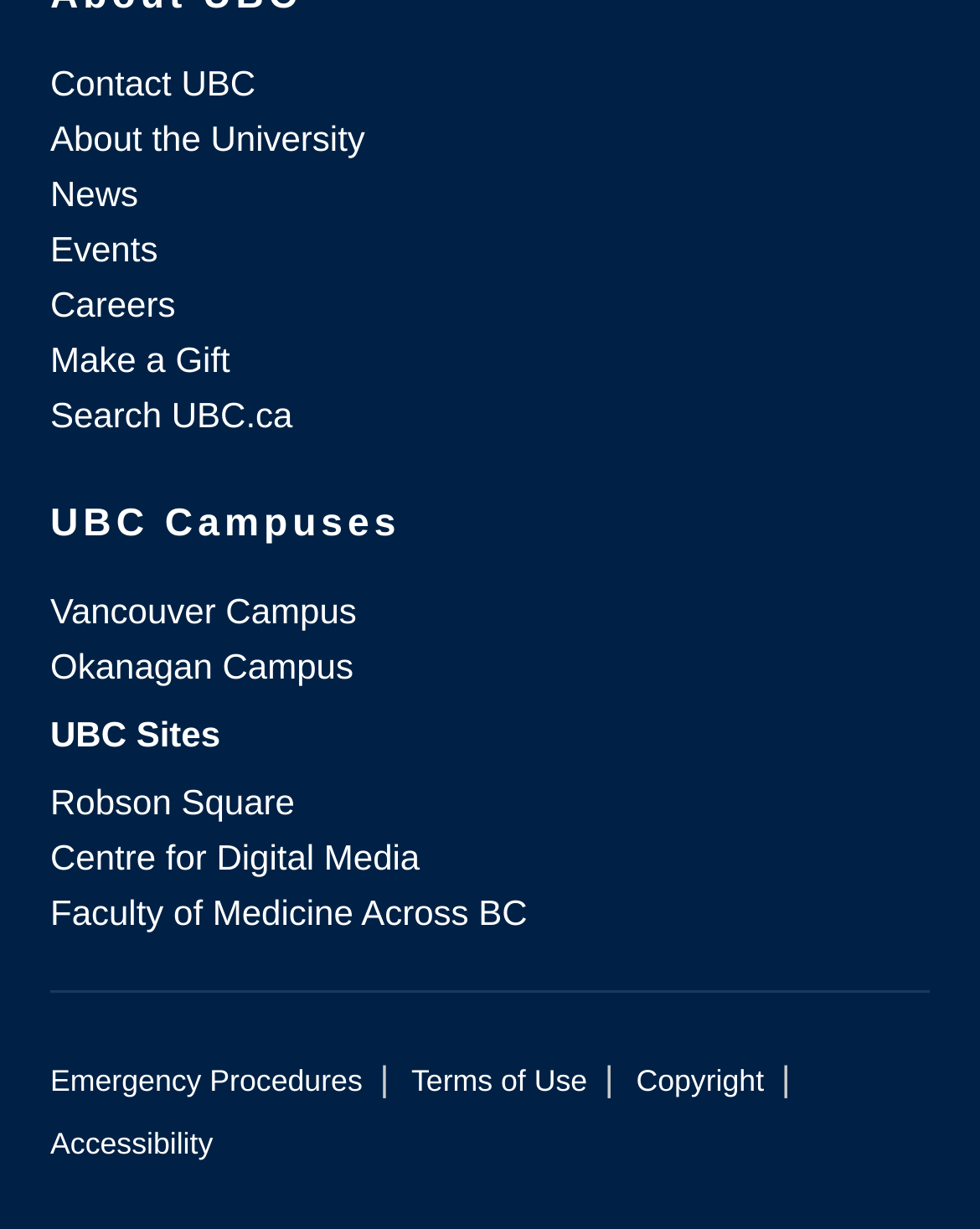What type of information is provided under the 'UBC Sites' heading?
Provide an in-depth and detailed explanation in response to the question.

The 'UBC Sites' heading lists various locations related to UBC, including 'Robson Square', 'Centre for Digital Media', and 'Faculty of Medicine Across BC', which are located under the heading with bounding boxes of [0.051, 0.636, 0.301, 0.669], [0.051, 0.681, 0.428, 0.714], and [0.051, 0.726, 0.538, 0.759] respectively.